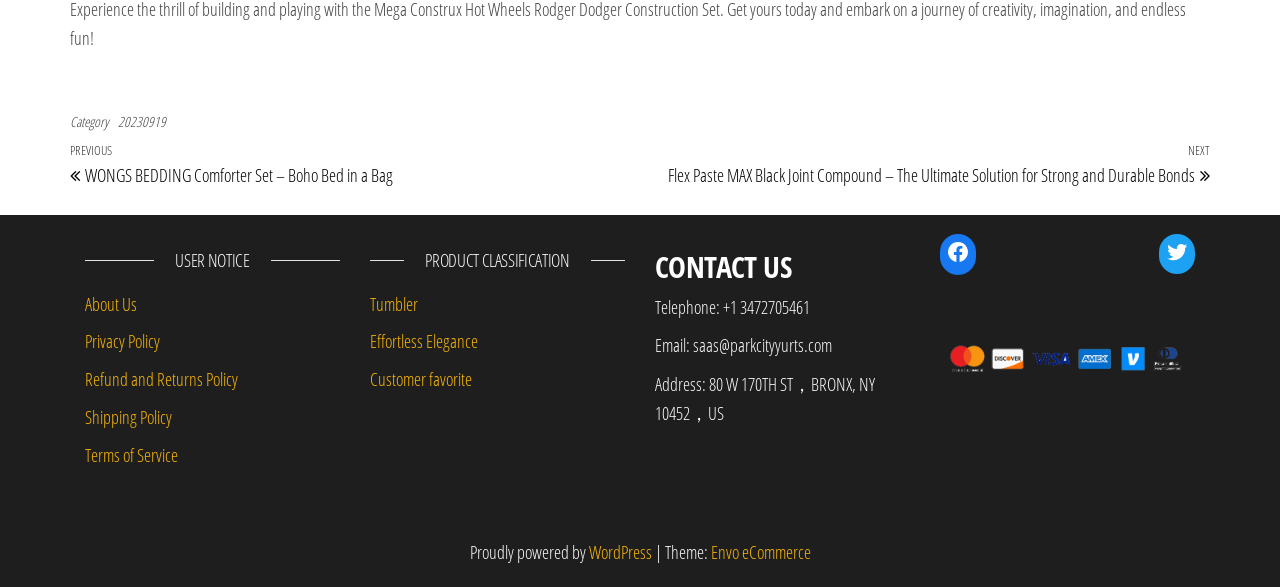Identify the bounding box coordinates of the clickable region necessary to fulfill the following instruction: "Visit our Facebook page". The bounding box coordinates should be four float numbers between 0 and 1, i.e., [left, top, right, bottom].

[0.734, 0.398, 0.762, 0.459]